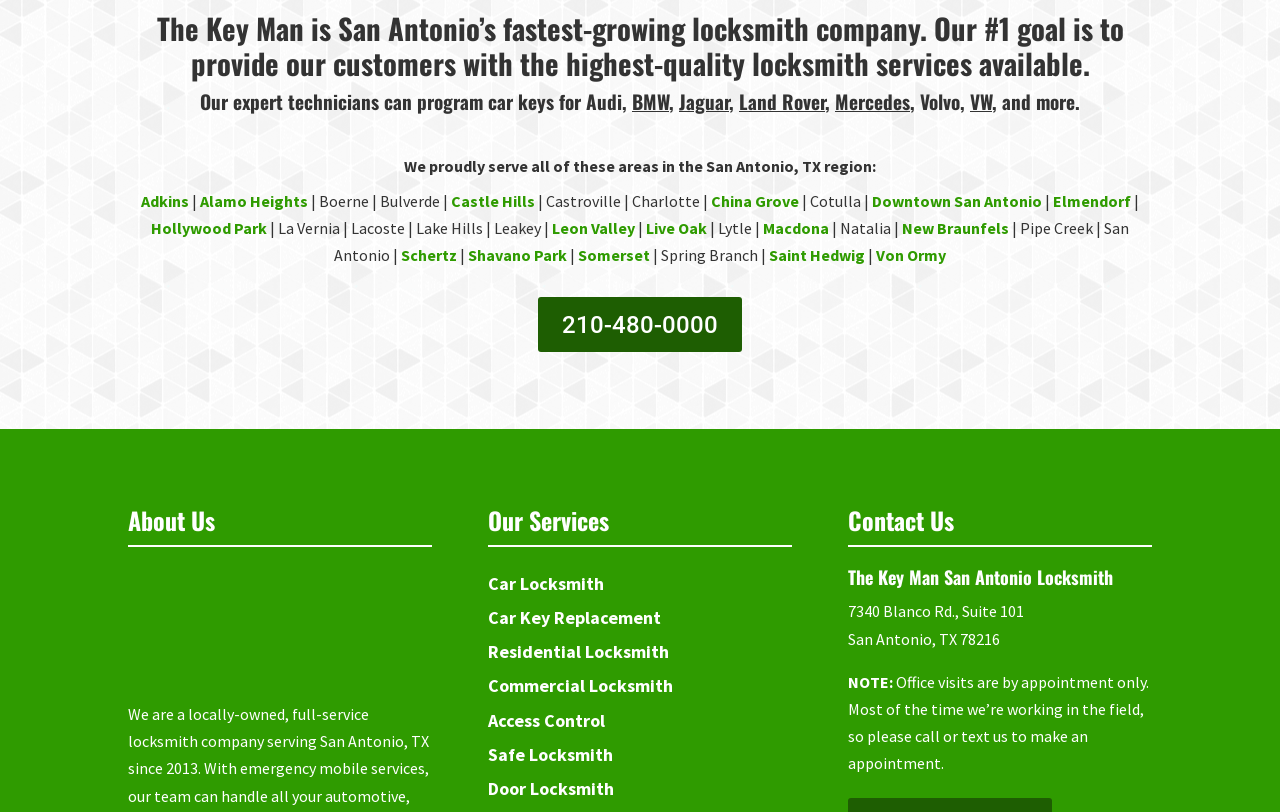Extract the bounding box for the UI element that matches this description: "Health".

None